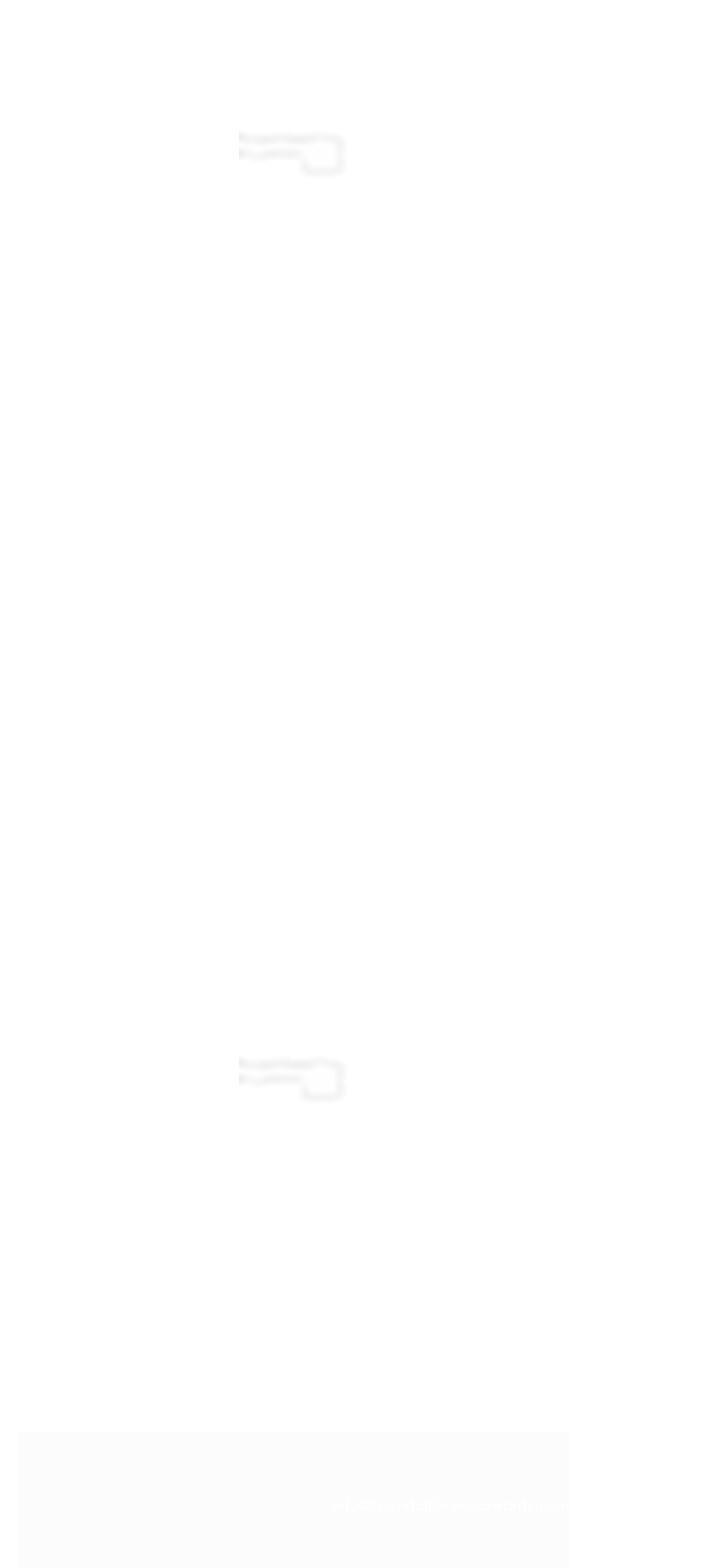How many social media platforms are listed?
Deliver a detailed and extensive answer to the question.

I counted the number of links in the 'Social Bar' list, which are 'Instagram', 'Twitter', and 'Facebook'. This indicates that there are 3 social media platforms listed.